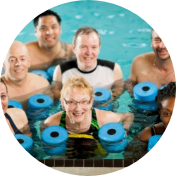Respond with a single word or phrase for the following question: 
Are the participants in the water aerobics class of different ages and backgrounds?

Yes